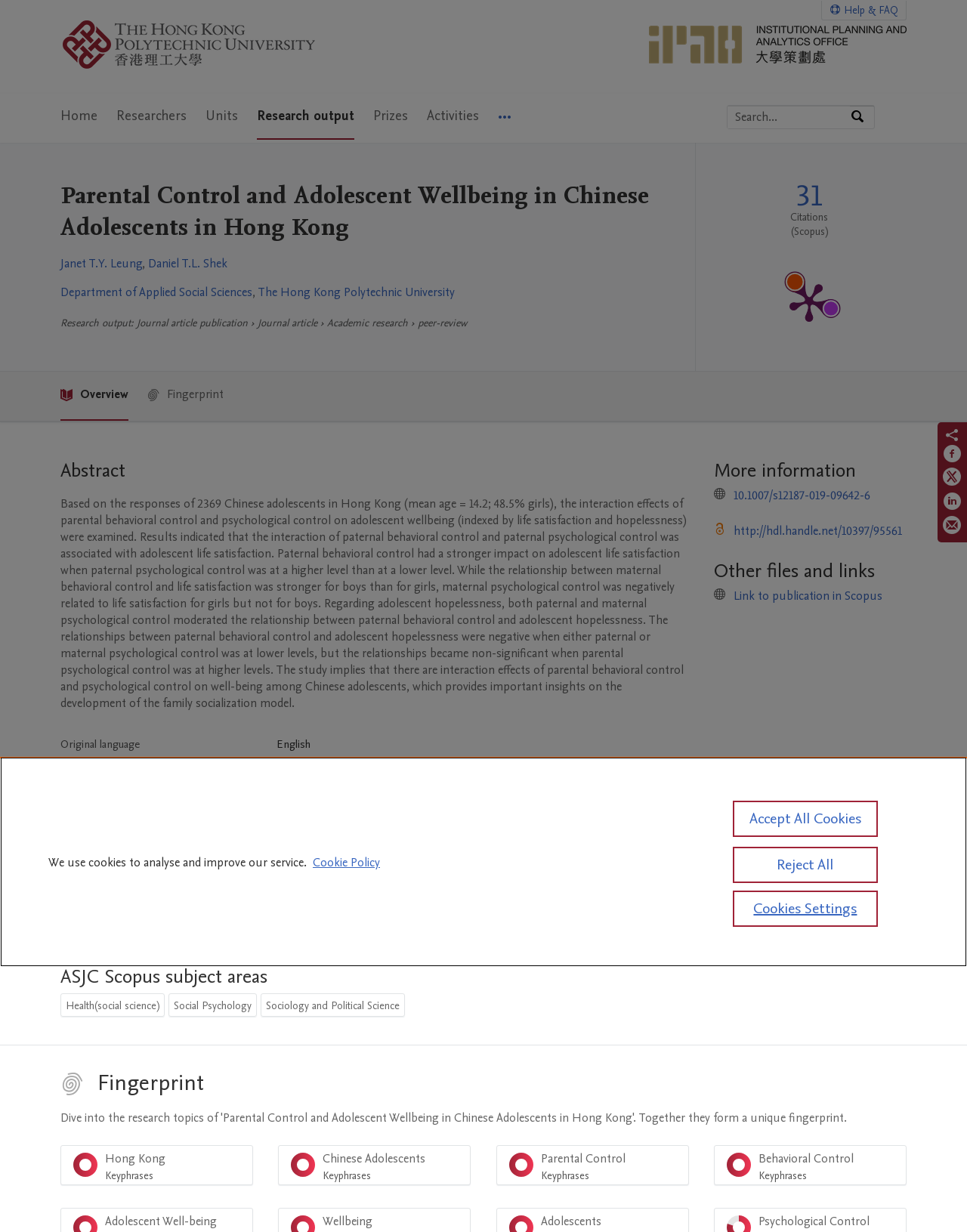Please determine the bounding box coordinates of the clickable area required to carry out the following instruction: "Go to PolyU Scholars Hub Home". The coordinates must be four float numbers between 0 and 1, represented as [left, top, right, bottom].

[0.062, 0.017, 0.366, 0.059]